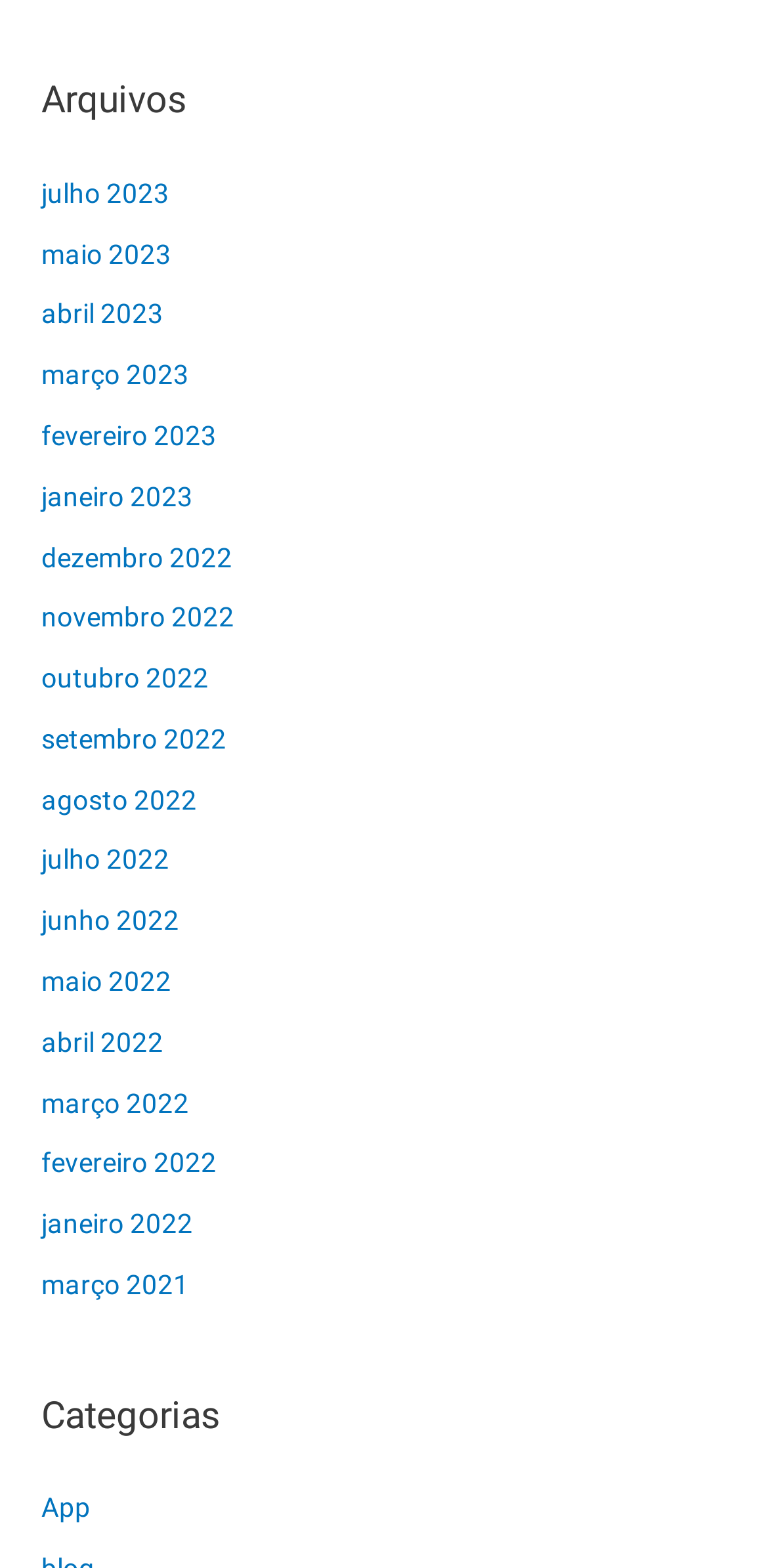Please identify the bounding box coordinates of the element that needs to be clicked to perform the following instruction: "go to 'App' category".

[0.054, 0.952, 0.118, 0.972]